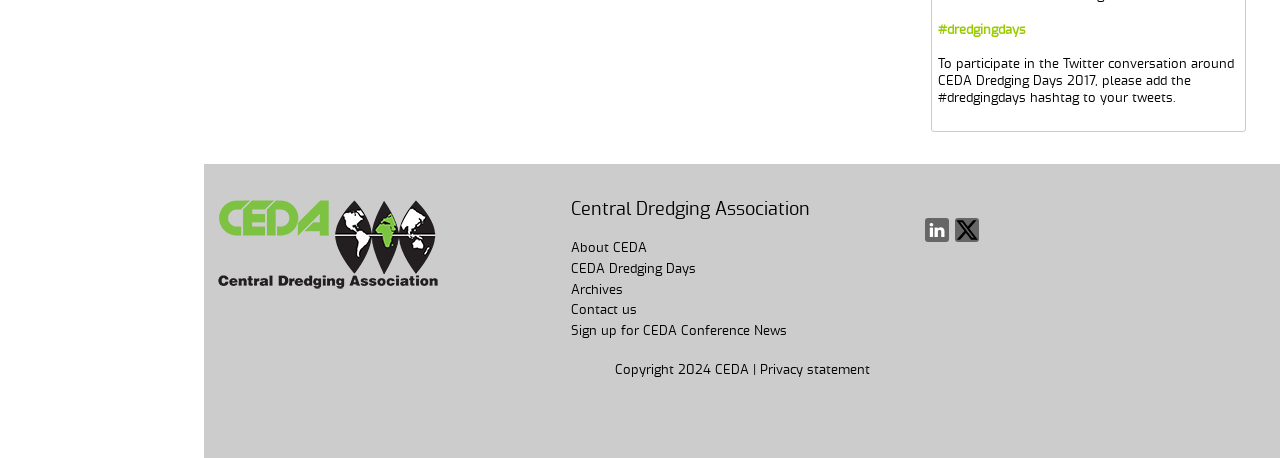Identify the bounding box coordinates of the HTML element based on this description: "Film Review: The Fall Guy".

None